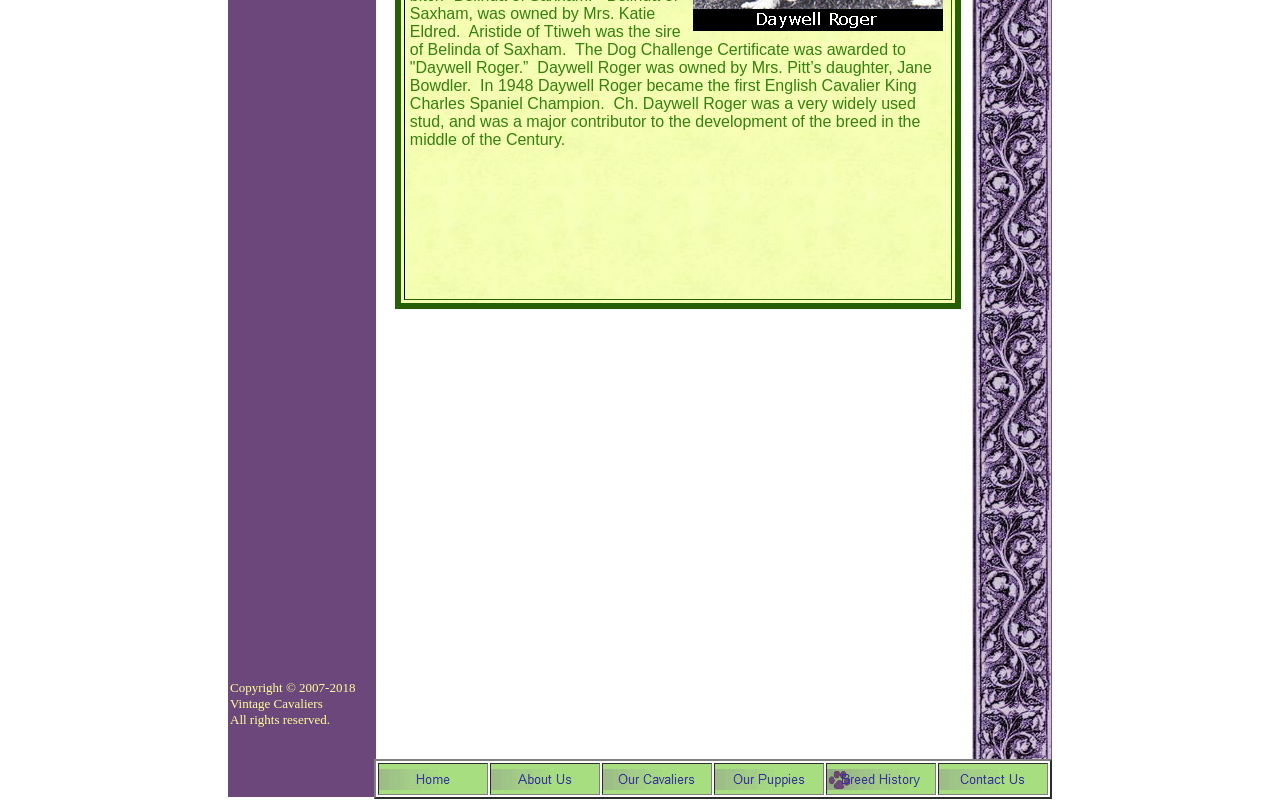Please determine the bounding box coordinates for the UI element described here. Use the format (top-left x, top-left y, bottom-right x, bottom-right y) with values bounded between 0 and 1: alt="Home" name="NavigationButton1" title="Home"

[0.296, 0.967, 0.38, 0.988]